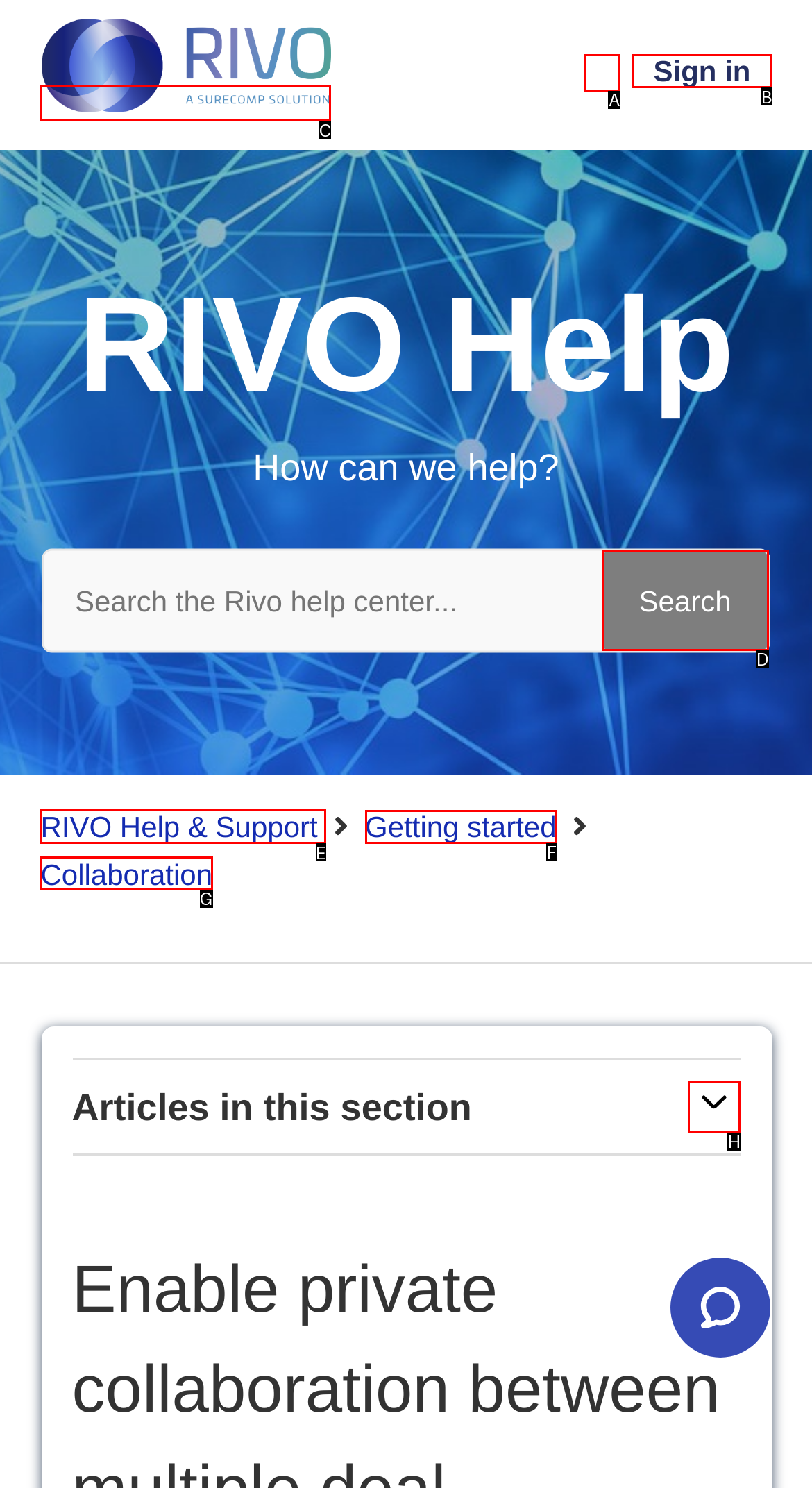Based on the task: Go to RIVO Help & Support, which UI element should be clicked? Answer with the letter that corresponds to the correct option from the choices given.

E